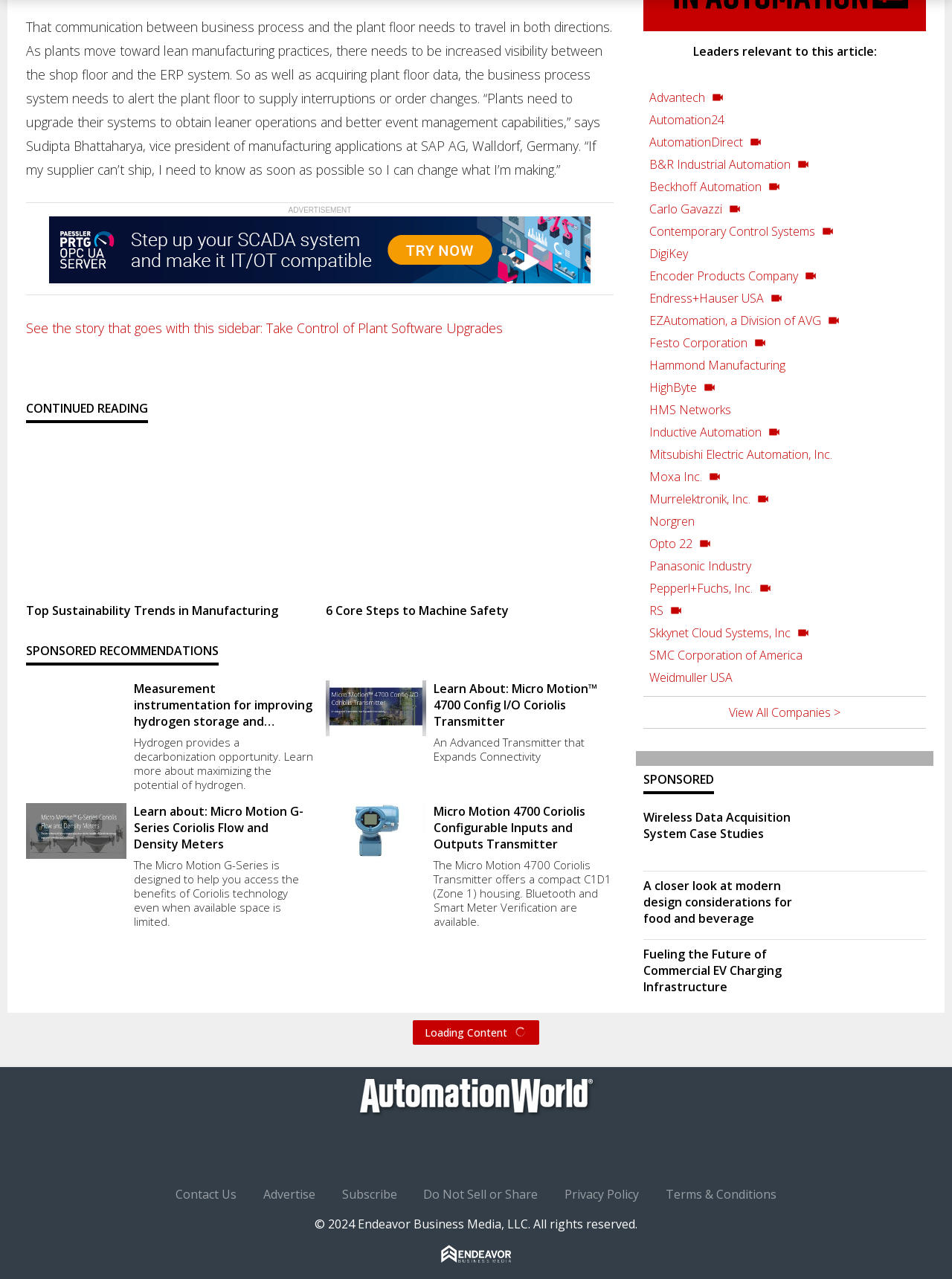Who is quoted in the article?
Using the details from the image, give an elaborate explanation to answer the question.

Sudipta Bhattaharya, vice president of manufacturing applications at SAP AG, is quoted in the article, stating that plants need to upgrade their systems to obtain leaner operations and better event management capabilities.